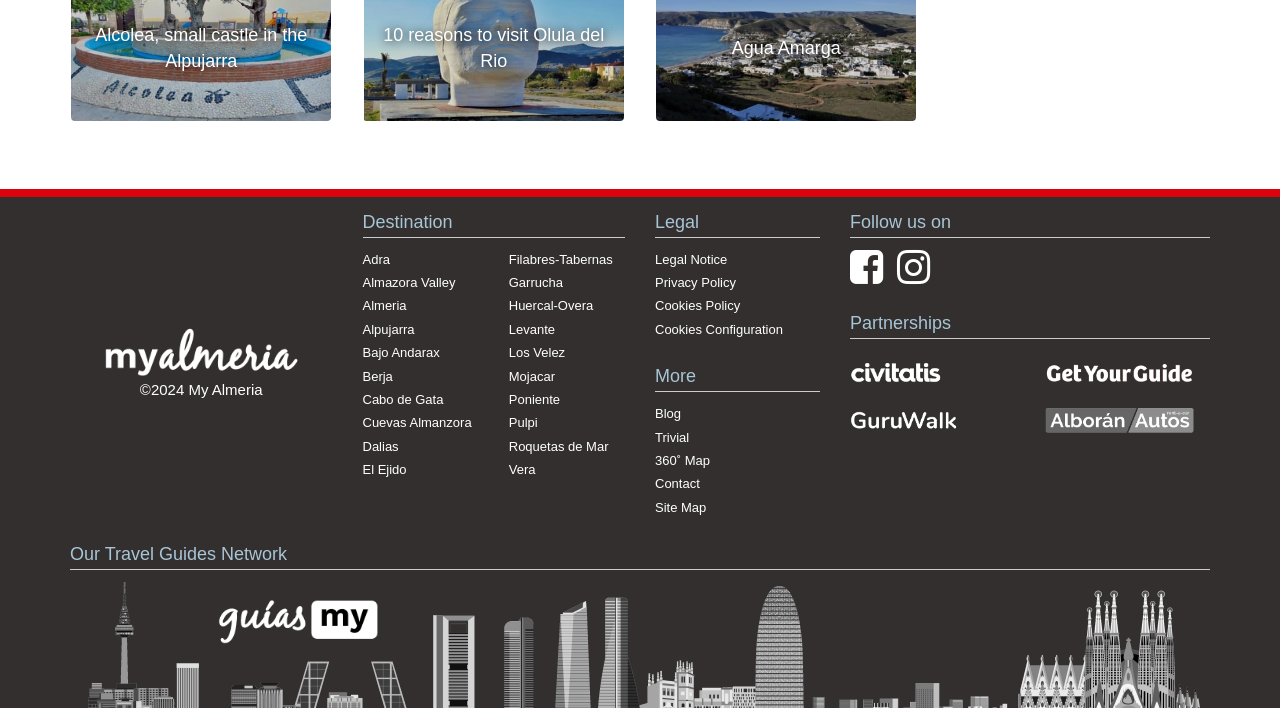Point out the bounding box coordinates of the section to click in order to follow this instruction: "Visit Civitatis".

[0.664, 0.512, 0.793, 0.536]